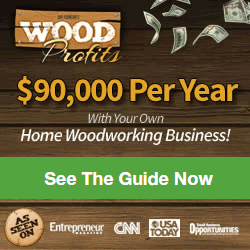What is the color of the button?
Kindly offer a comprehensive and detailed response to the question.

The caption describes the button as 'a vibrant green button labeled See The Guide Now', which indicates that the button is of a vibrant green color.